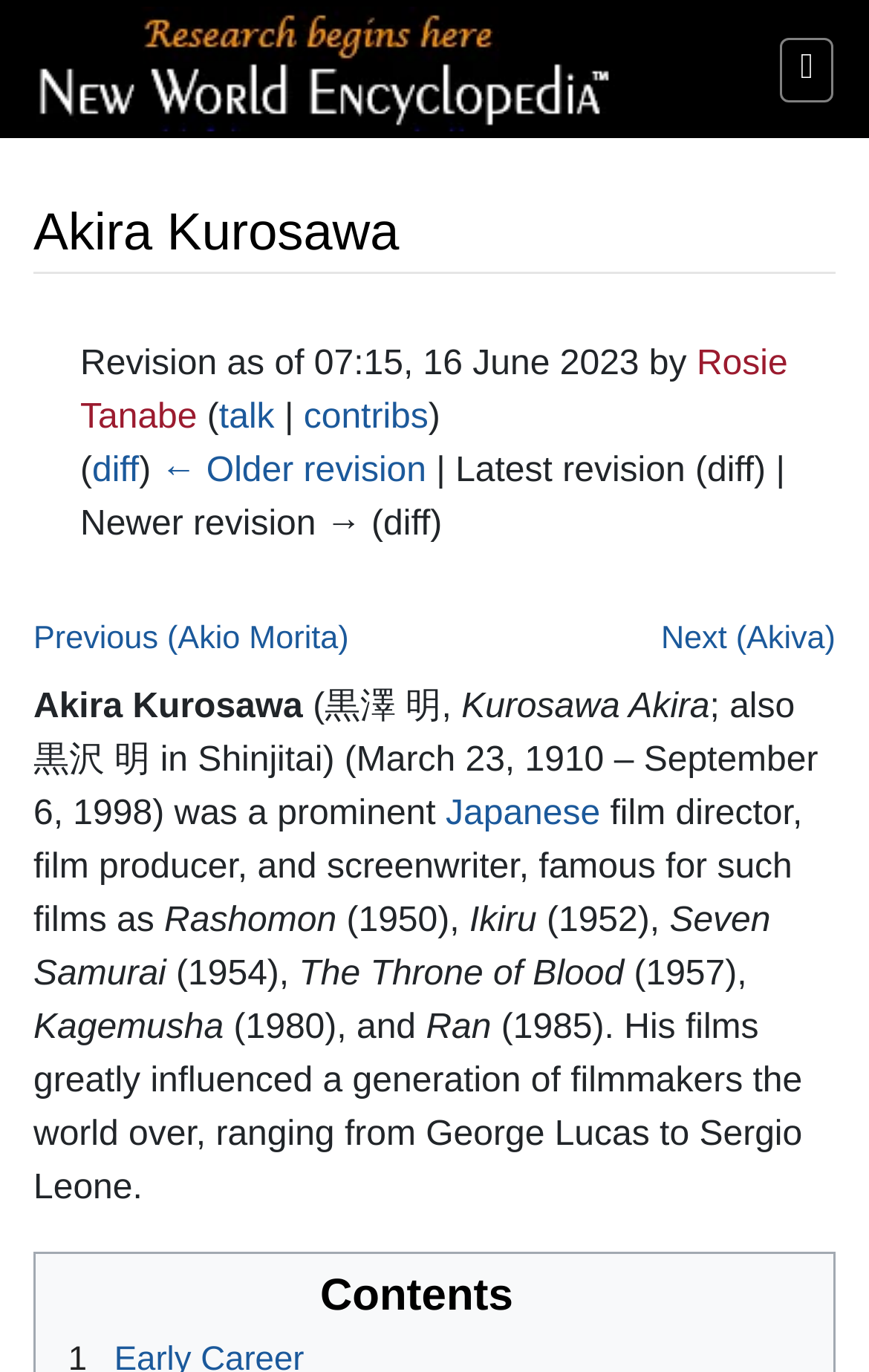Provide a one-word or one-phrase answer to the question:
What is the section title below the main content?

Contents